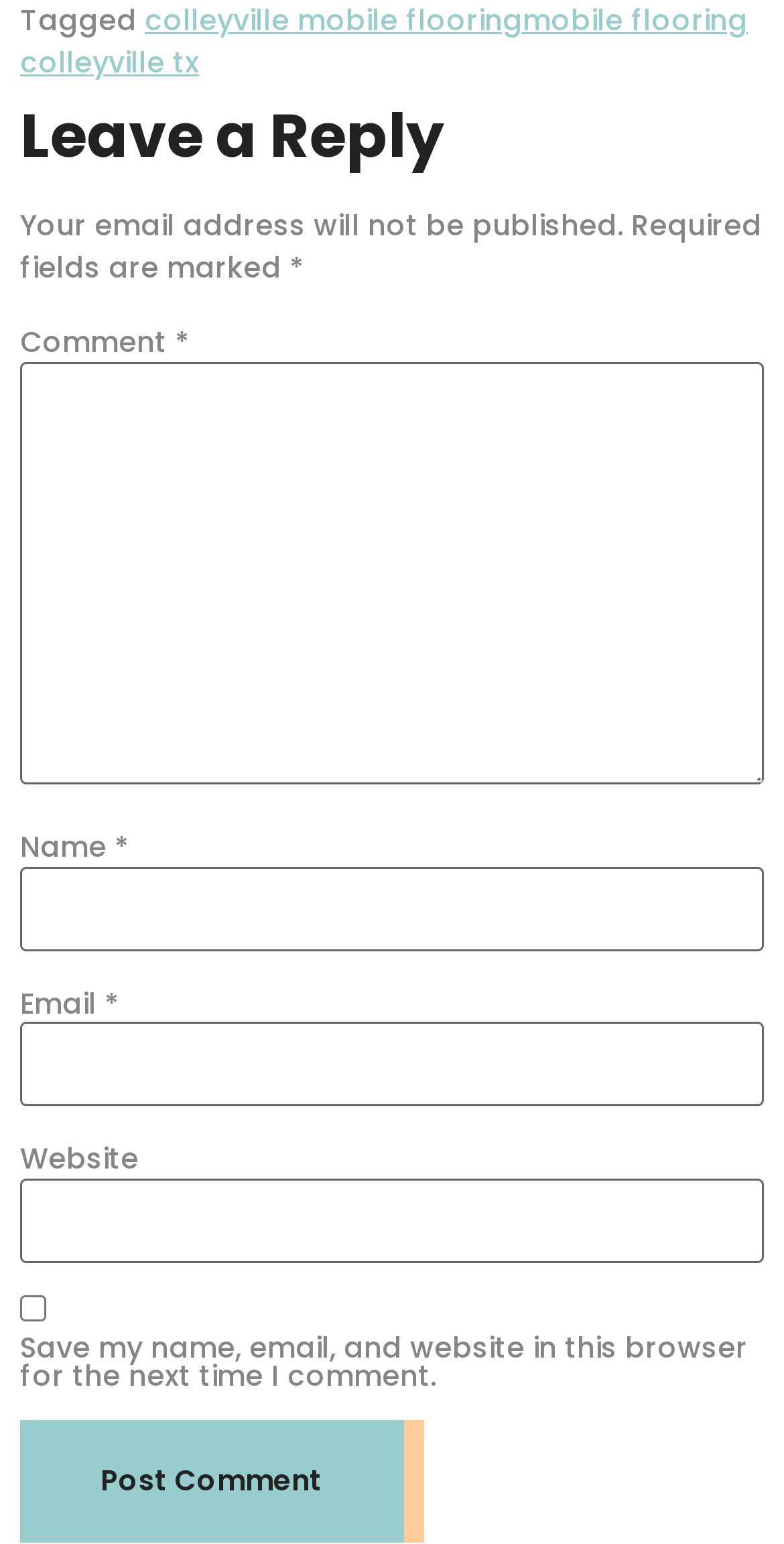Find and specify the bounding box coordinates that correspond to the clickable region for the instruction: "Enter a comment".

[0.026, 0.234, 0.974, 0.508]